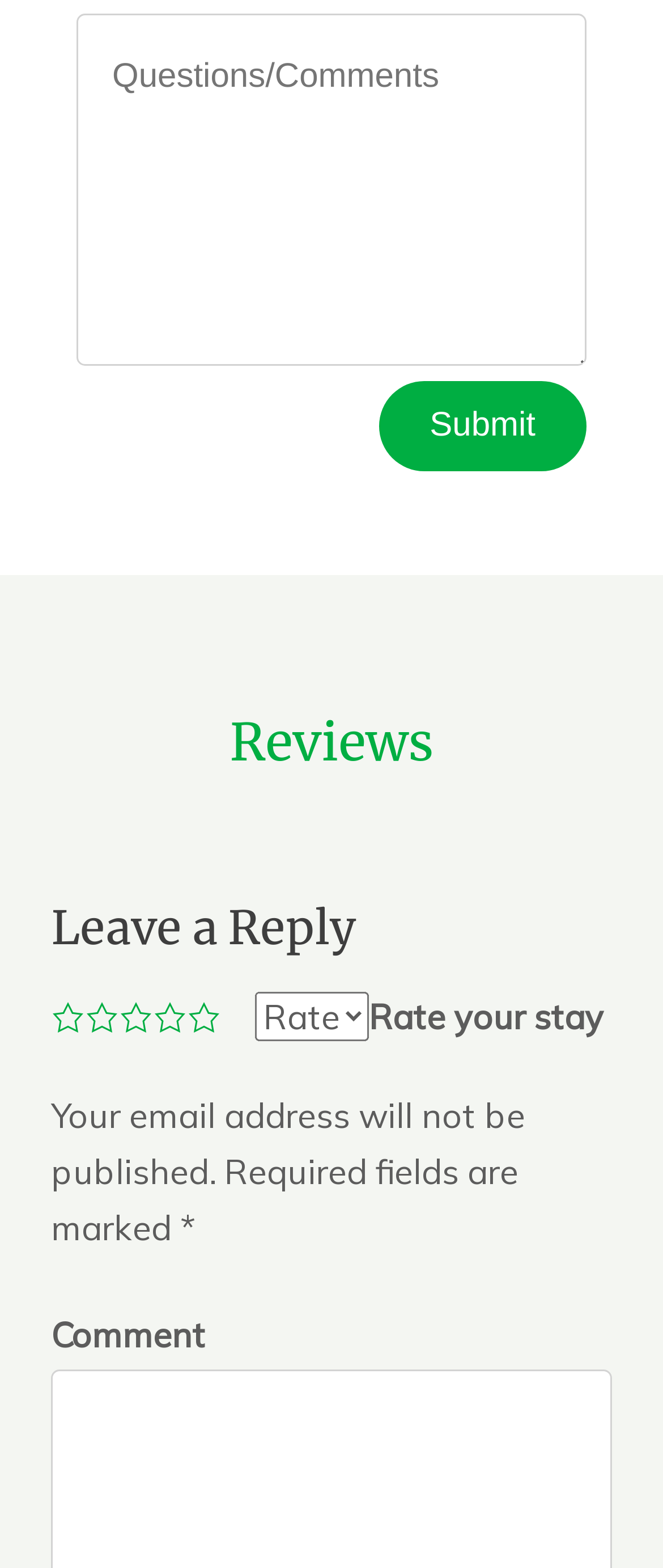What is the label of the combobox?
Using the information from the image, answer the question thoroughly.

The combobox has a label 'Rate your stay' and is accompanied by a StaticText with the same label, indicating that it is for users to rate their stay.